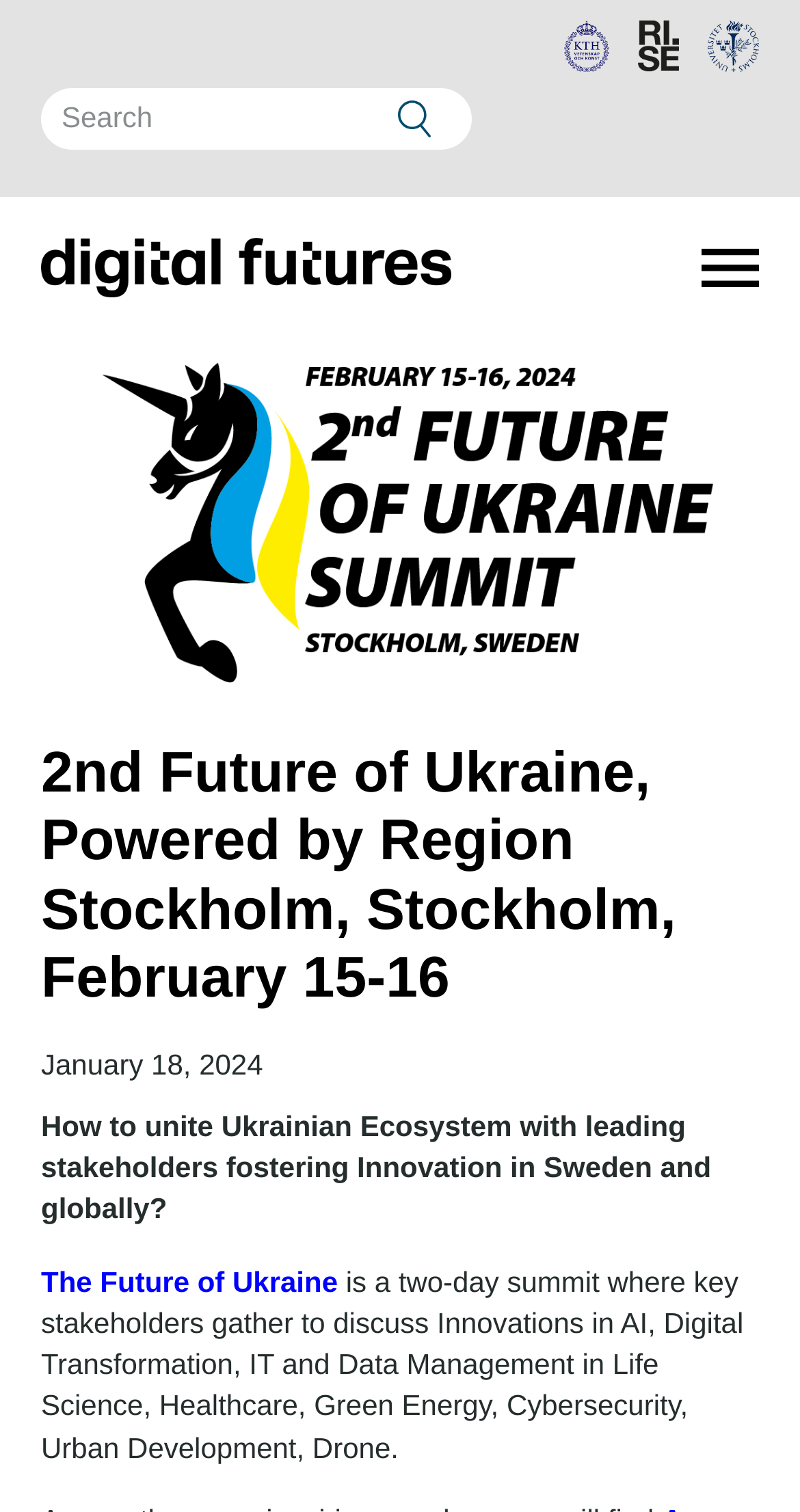What is the search button associated with?
Can you give a detailed and elaborate answer to the question?

I found the search button associated with the search textbox by looking at the UI element hierarchy, where the search button is a child of the search textbox, and the bounding box coordinates indicate their proximity on the webpage.